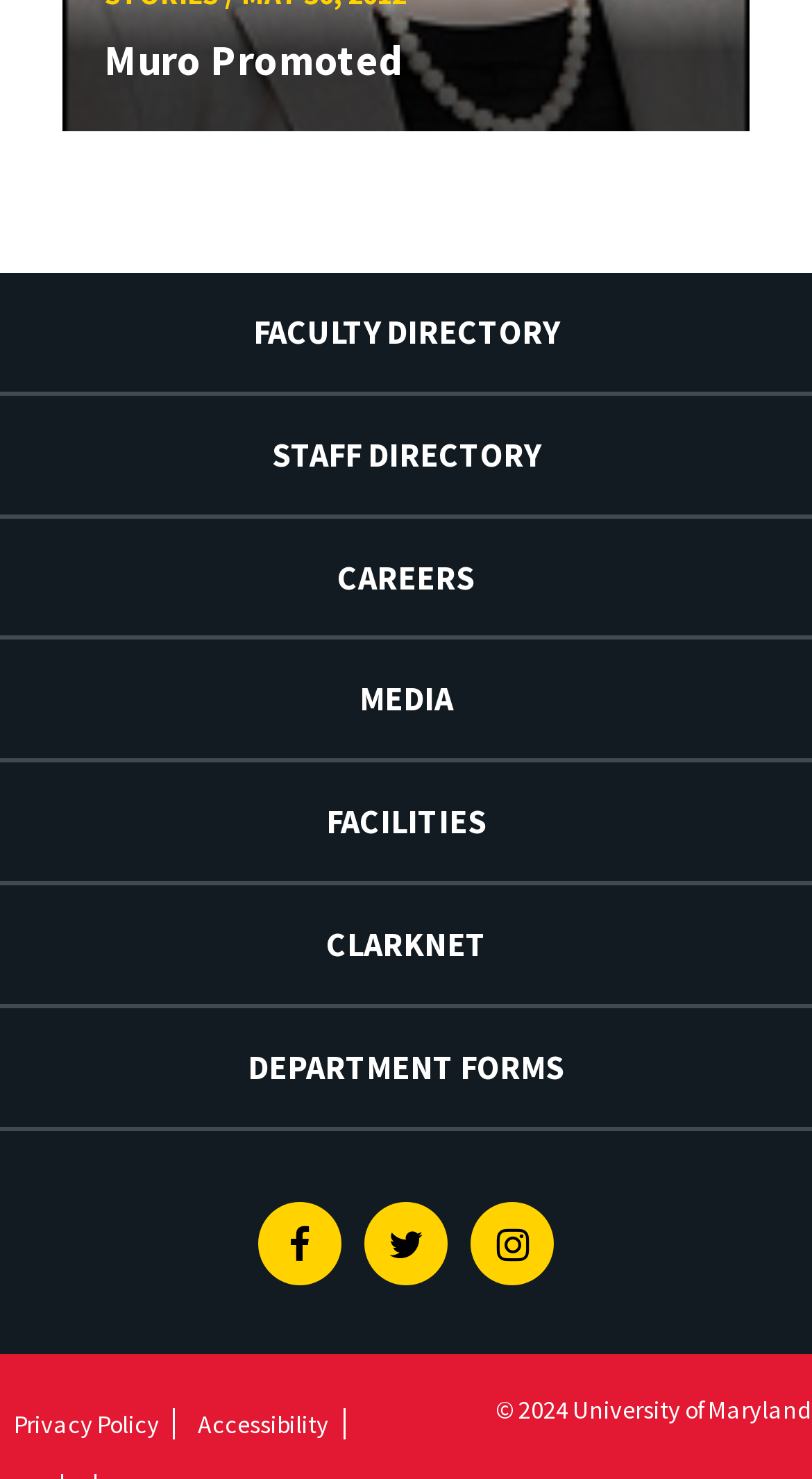What is the second link in the main navigation? Based on the screenshot, please respond with a single word or phrase.

Staff Directory